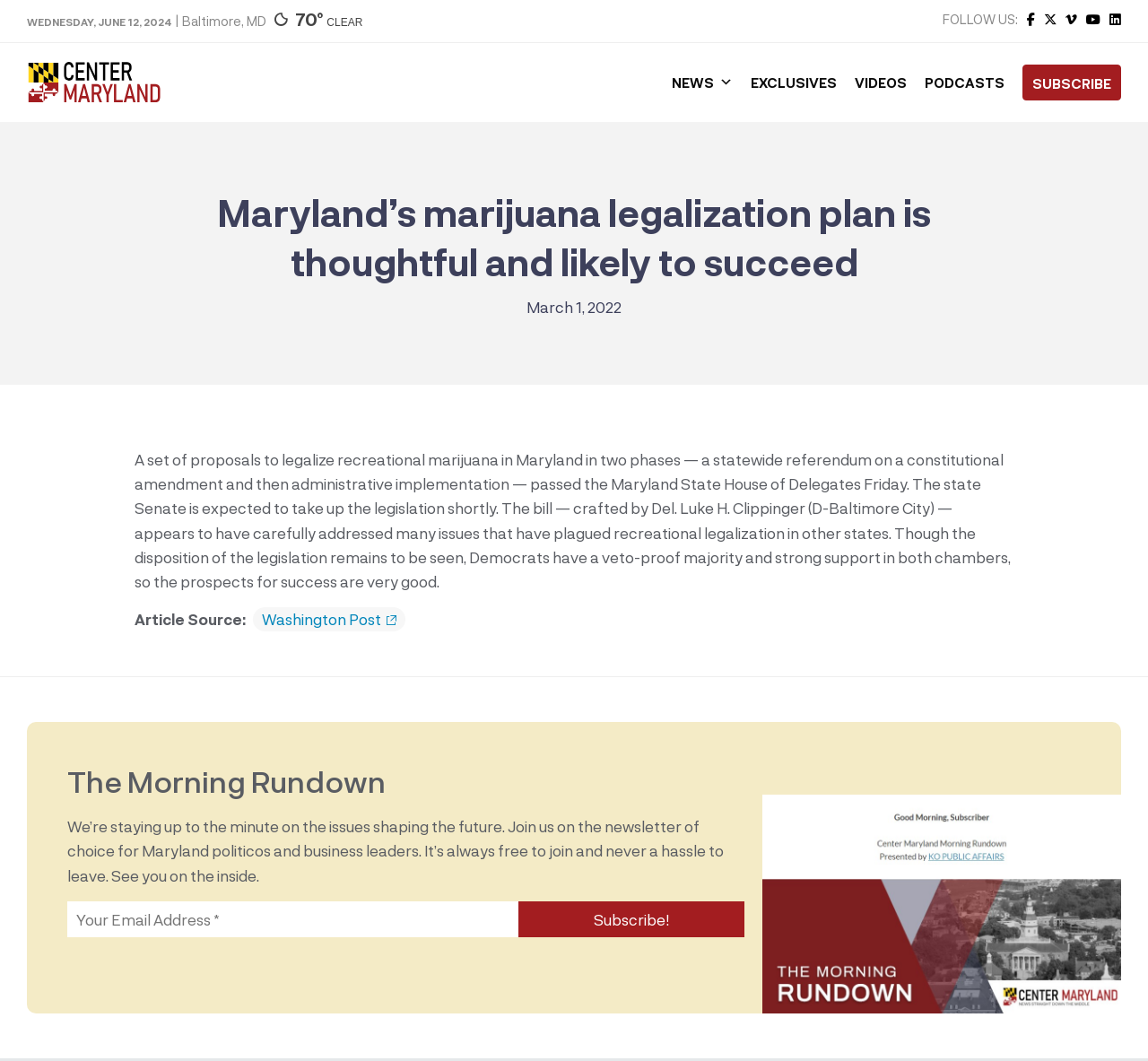Locate the bounding box coordinates of the UI element described by: "Washington Post". Provide the coordinates as four float numbers between 0 and 1, formatted as [left, top, right, bottom].

[0.22, 0.572, 0.353, 0.595]